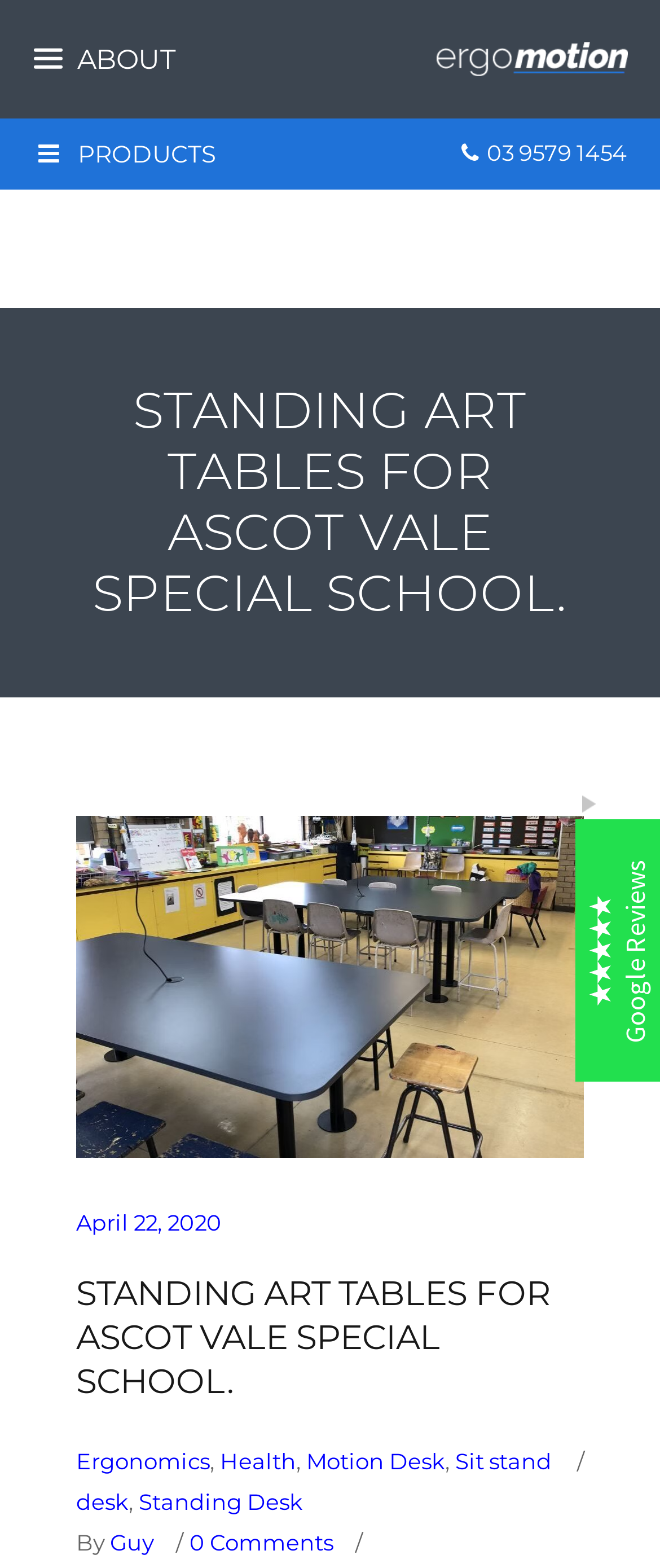Could you highlight the region that needs to be clicked to execute the instruction: "Check the 'Google Reviews'"?

[0.936, 0.548, 0.987, 0.664]